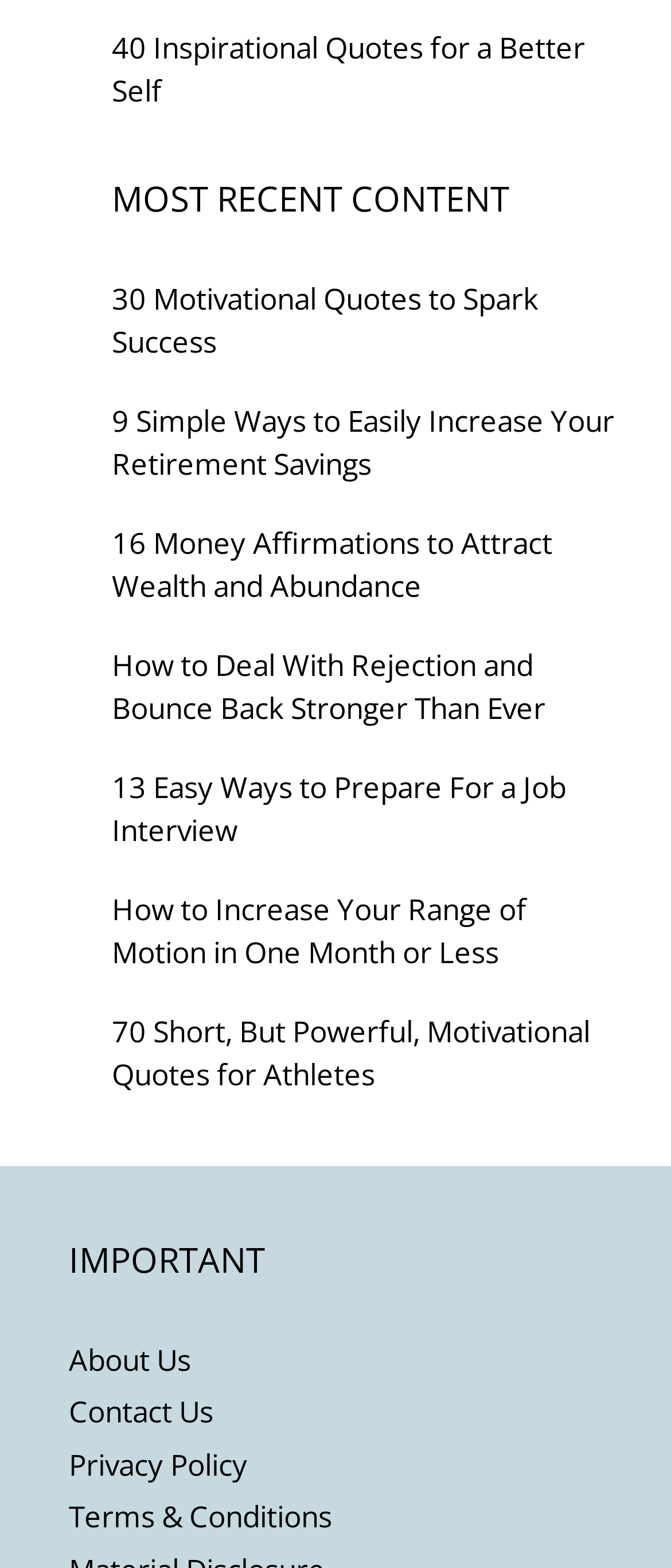Provide a brief response in the form of a single word or phrase:
How many headings are there on the webpage?

2